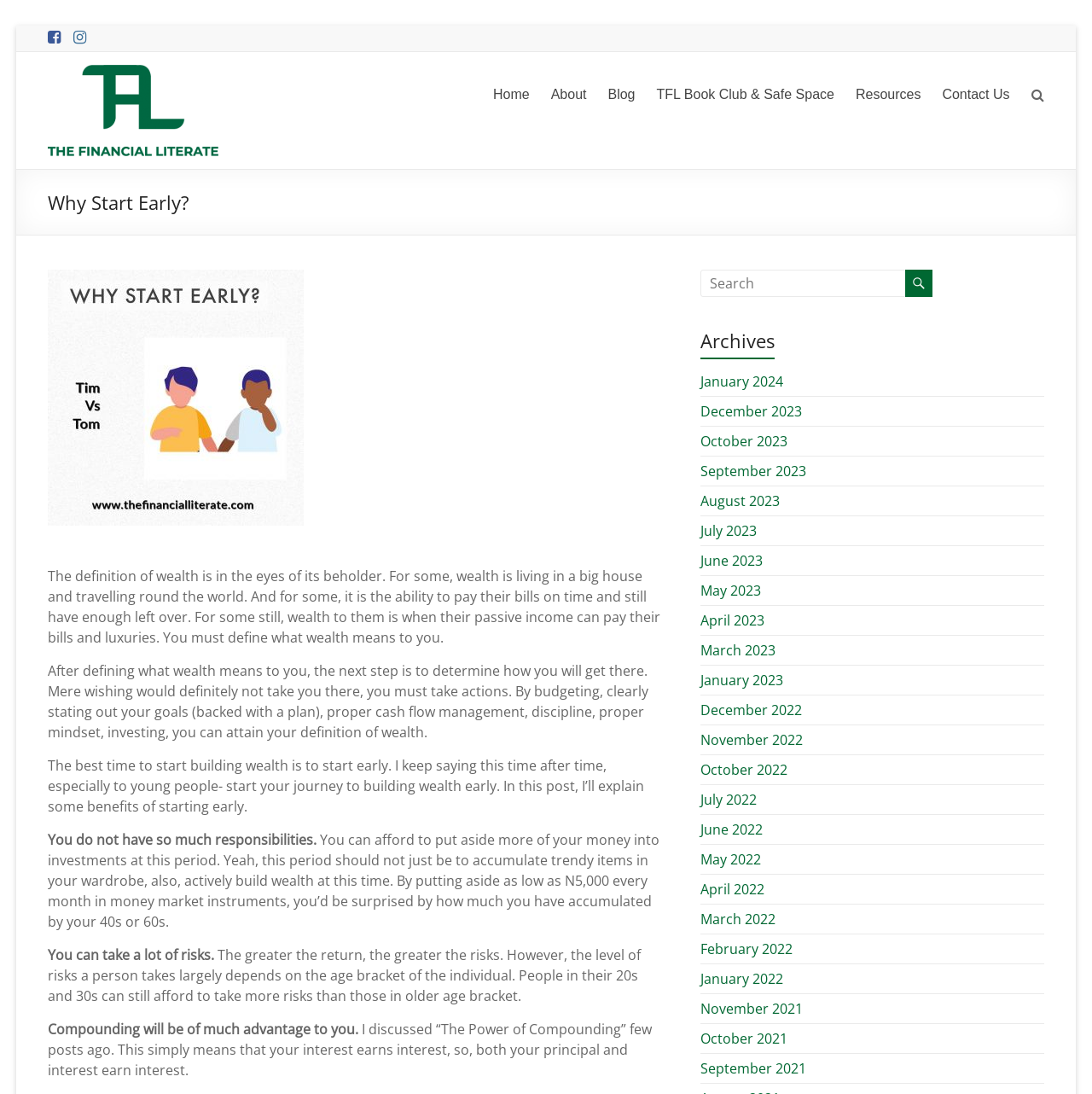Can you pinpoint the bounding box coordinates for the clickable element required for this instruction: "Click on the 'January 2024' link"? The coordinates should be four float numbers between 0 and 1, i.e., [left, top, right, bottom].

[0.641, 0.34, 0.717, 0.357]